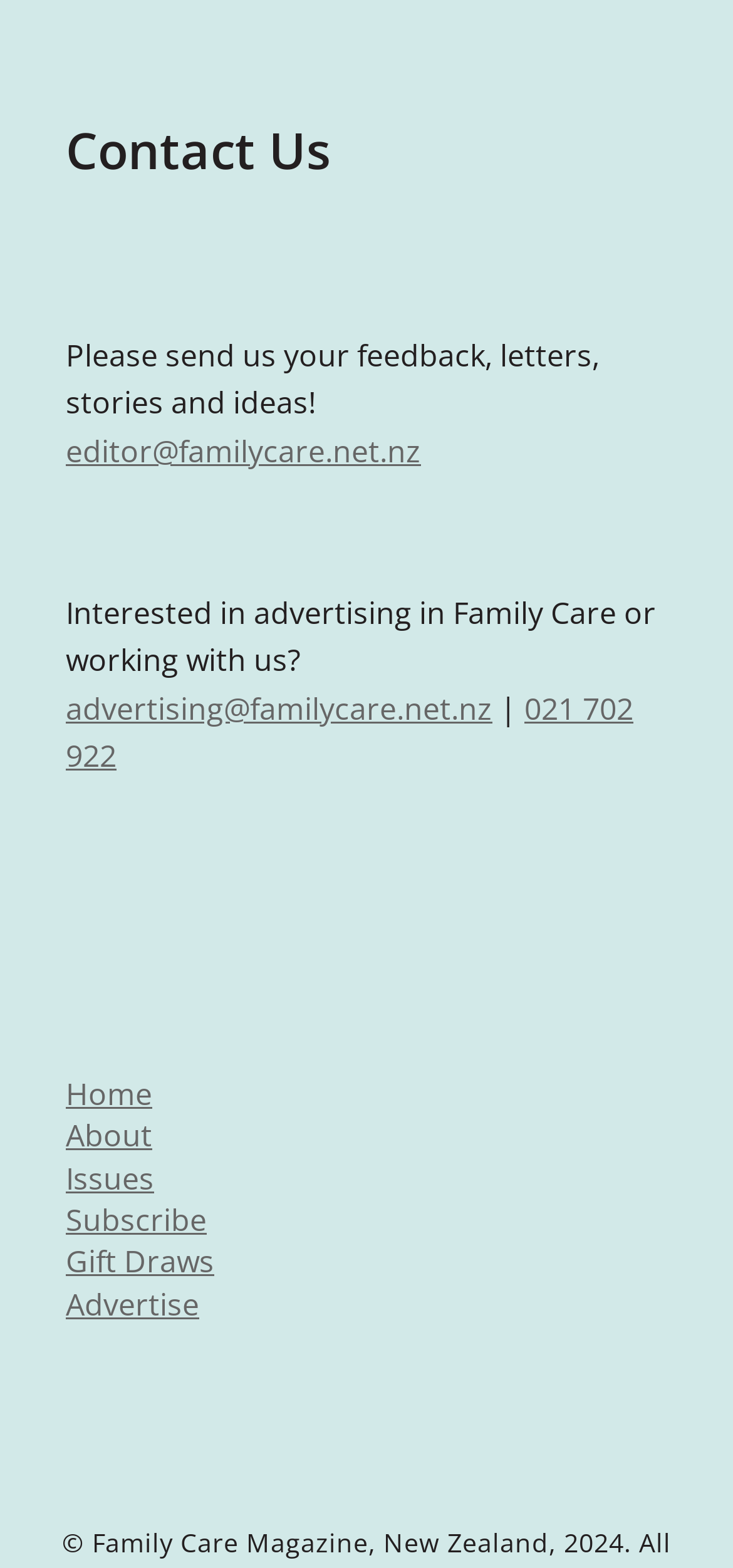Provide the bounding box coordinates of the HTML element described by the text: "Gift Draws".

[0.09, 0.792, 0.292, 0.818]